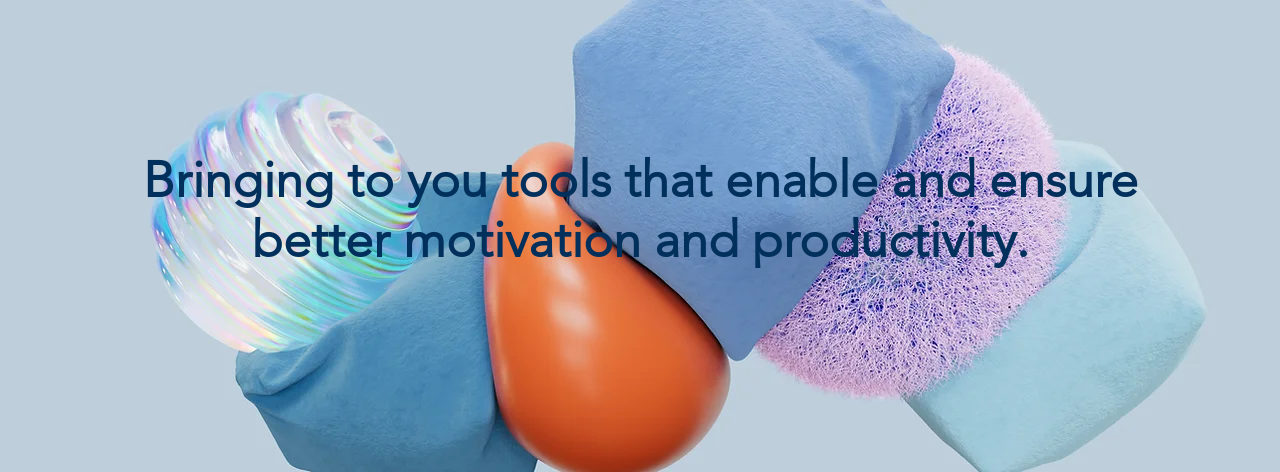Provide a rich and detailed narrative of the image.

The image features a vibrant and abstract composition of irregular shapes and textures, designed to symbolize innovation and creativity. A reflective, spiral-patterned orb is positioned alongside a smooth, orange form and a soft, blue cube, while a textured, purple sphere adds variety to the arrangement. These elements rest against a soothing, light blue background, contributing to an overall sense of modernity and inspiration. Overlaying this artistic display is a bold message: "Bringing to you tools that enable and ensure better motivation and productivity," emphasizing the theme of enhancing workplace culture through innovative tools and resources.